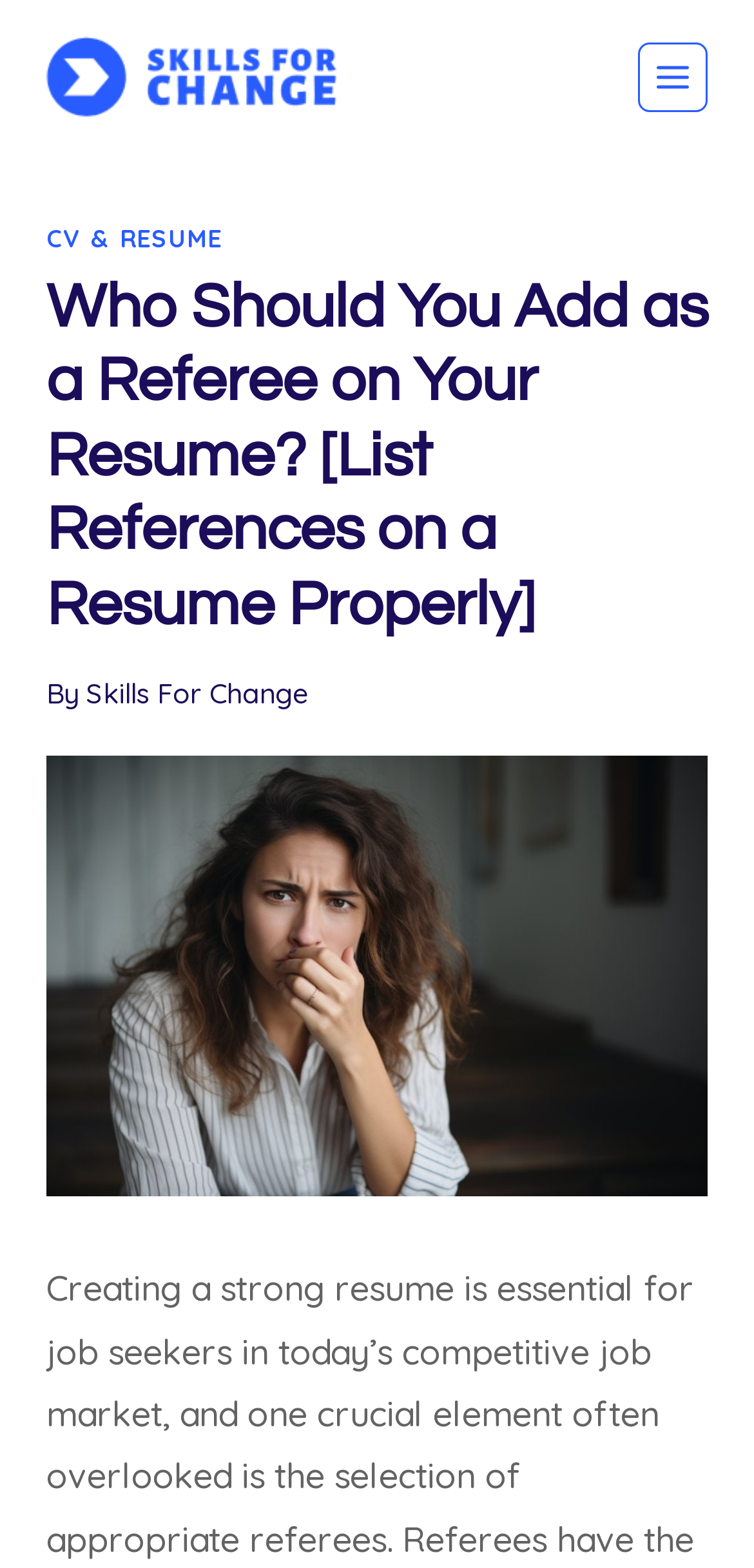Using the details from the image, please elaborate on the following question: What is the name of the website?

The name of the website can be found at the top left corner of the webpage, where the logo is located. It is written as 'SkillsForChange.com' and is also a clickable link.